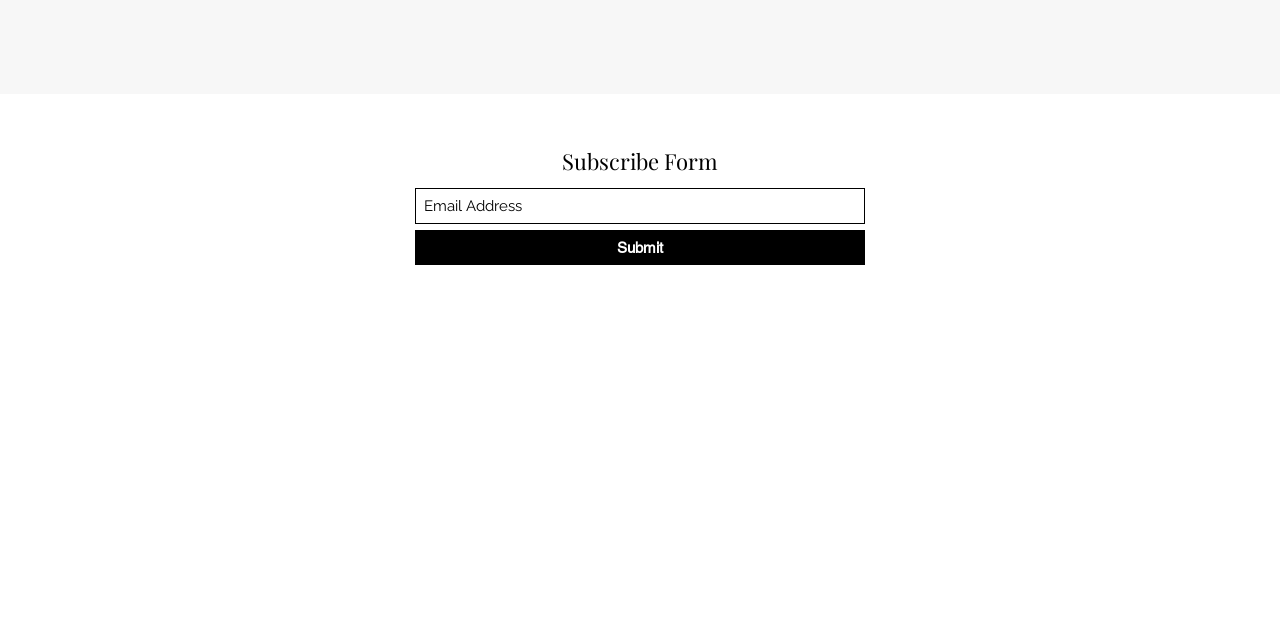Identify the bounding box coordinates for the UI element mentioned here: "Submit". Provide the coordinates as four float values between 0 and 1, i.e., [left, top, right, bottom].

[0.324, 0.359, 0.676, 0.414]